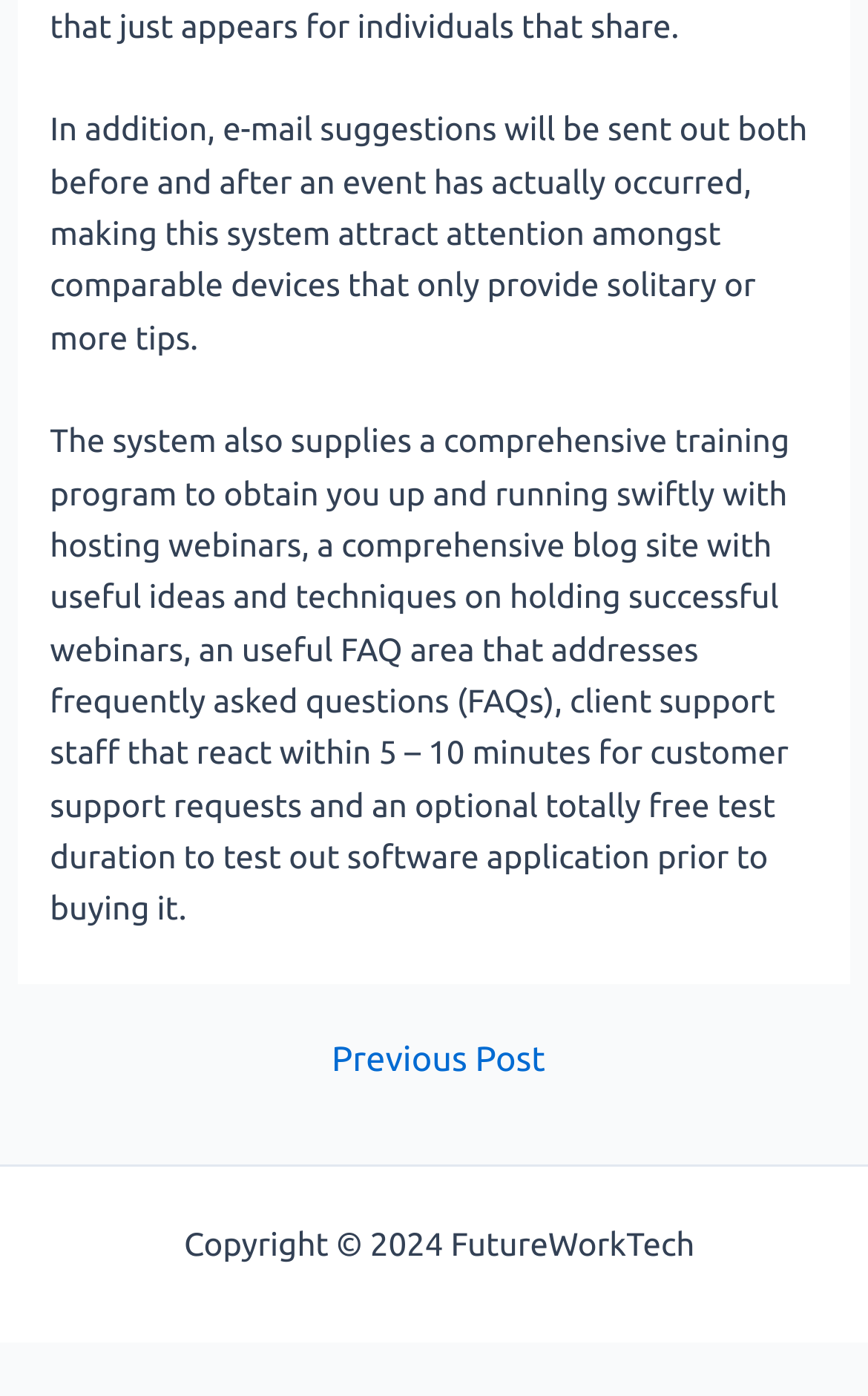Determine the bounding box for the UI element as described: "← Previous Post". The coordinates should be represented as four float numbers between 0 and 1, formatted as [left, top, right, bottom].

[0.025, 0.746, 0.985, 0.771]